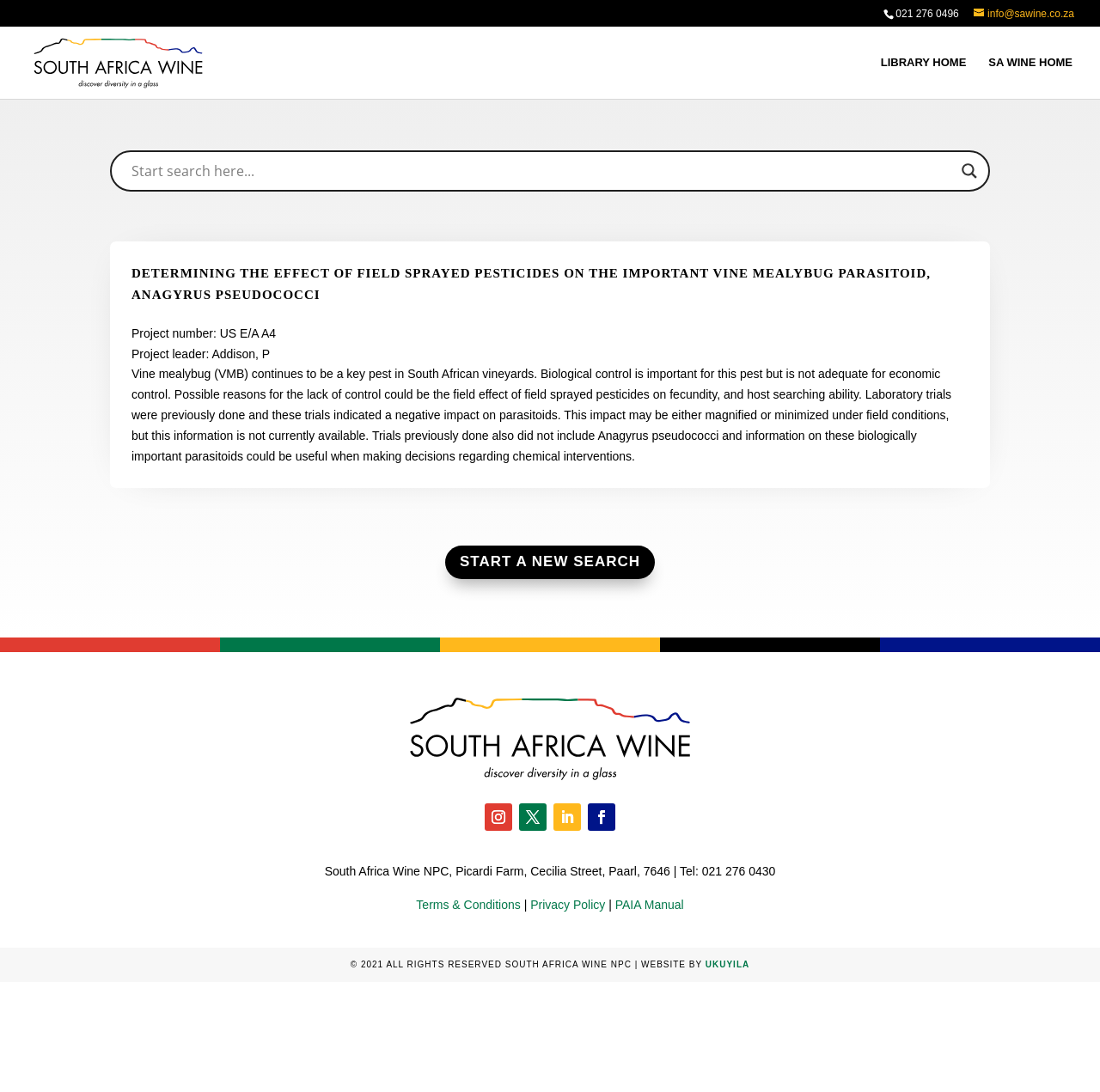Refer to the image and provide an in-depth answer to the question: 
Who is the project leader of the research project?

I found the project leader's name by looking at the static text element below the project title, which is located within the article section.